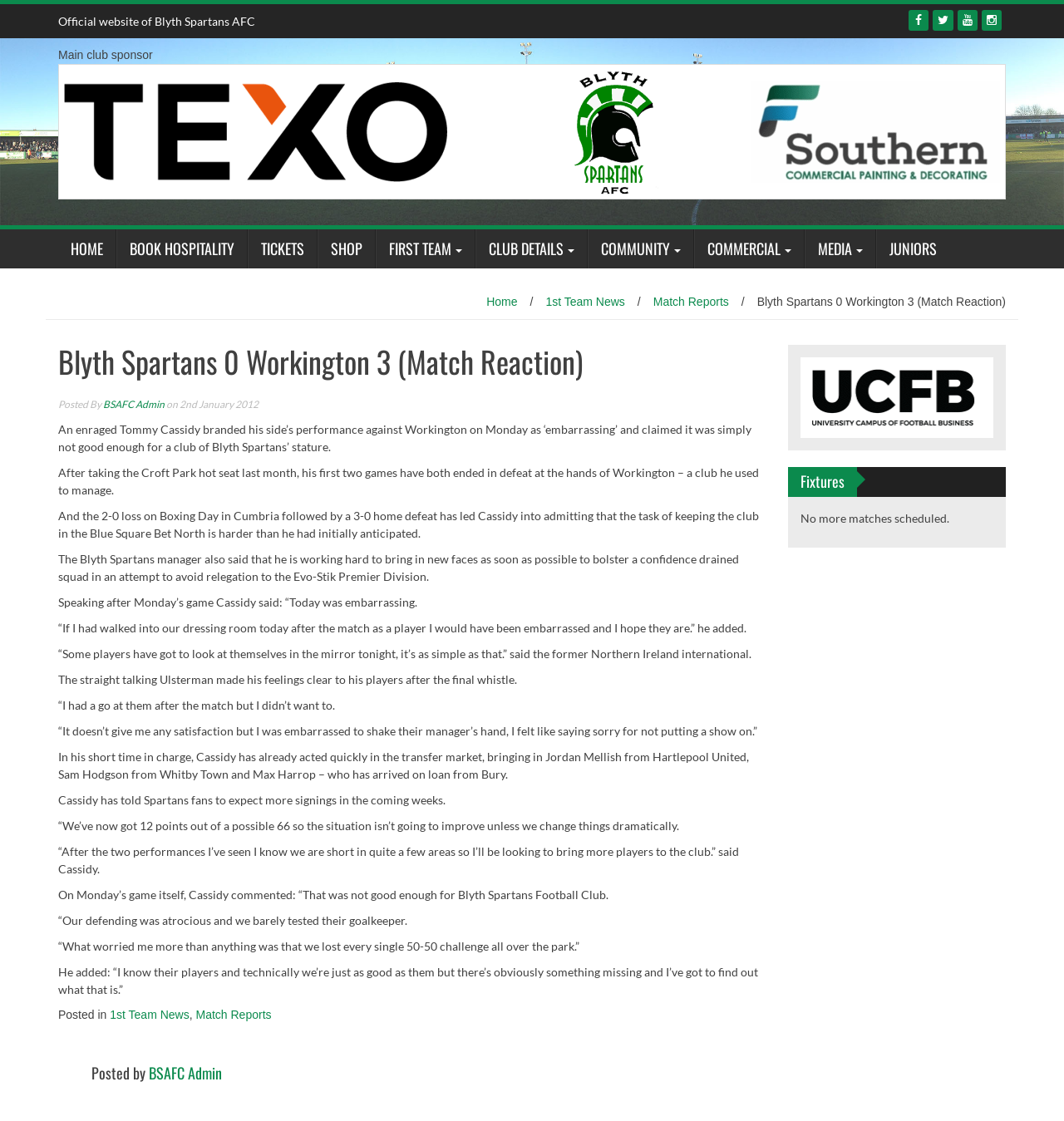Please locate the clickable area by providing the bounding box coordinates to follow this instruction: "Click HOME".

[0.055, 0.205, 0.109, 0.24]